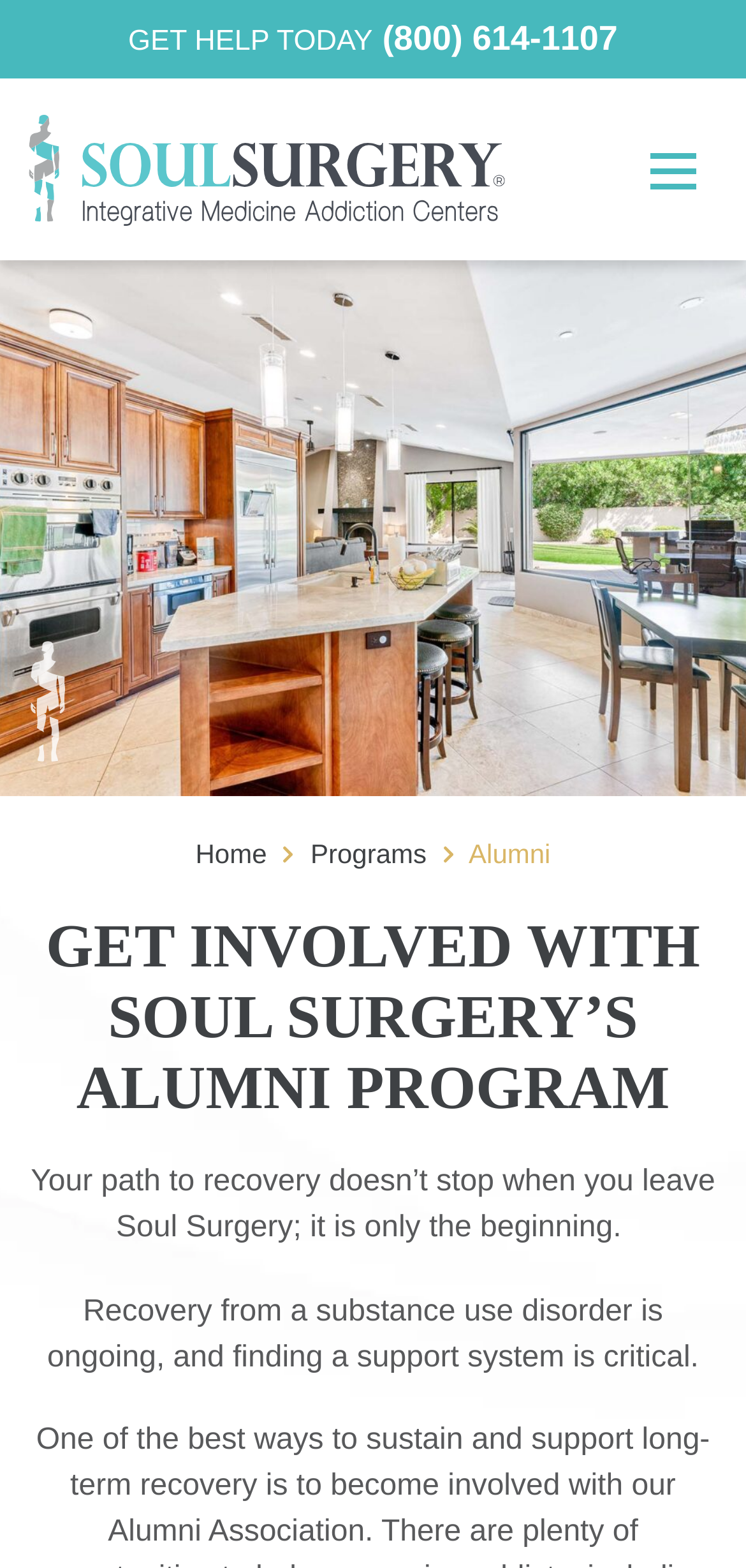Identify the bounding box coordinates of the clickable section necessary to follow the following instruction: "Click on the 'Home' link". The coordinates should be presented as four float numbers from 0 to 1, i.e., [left, top, right, bottom].

[0.262, 0.535, 0.358, 0.554]